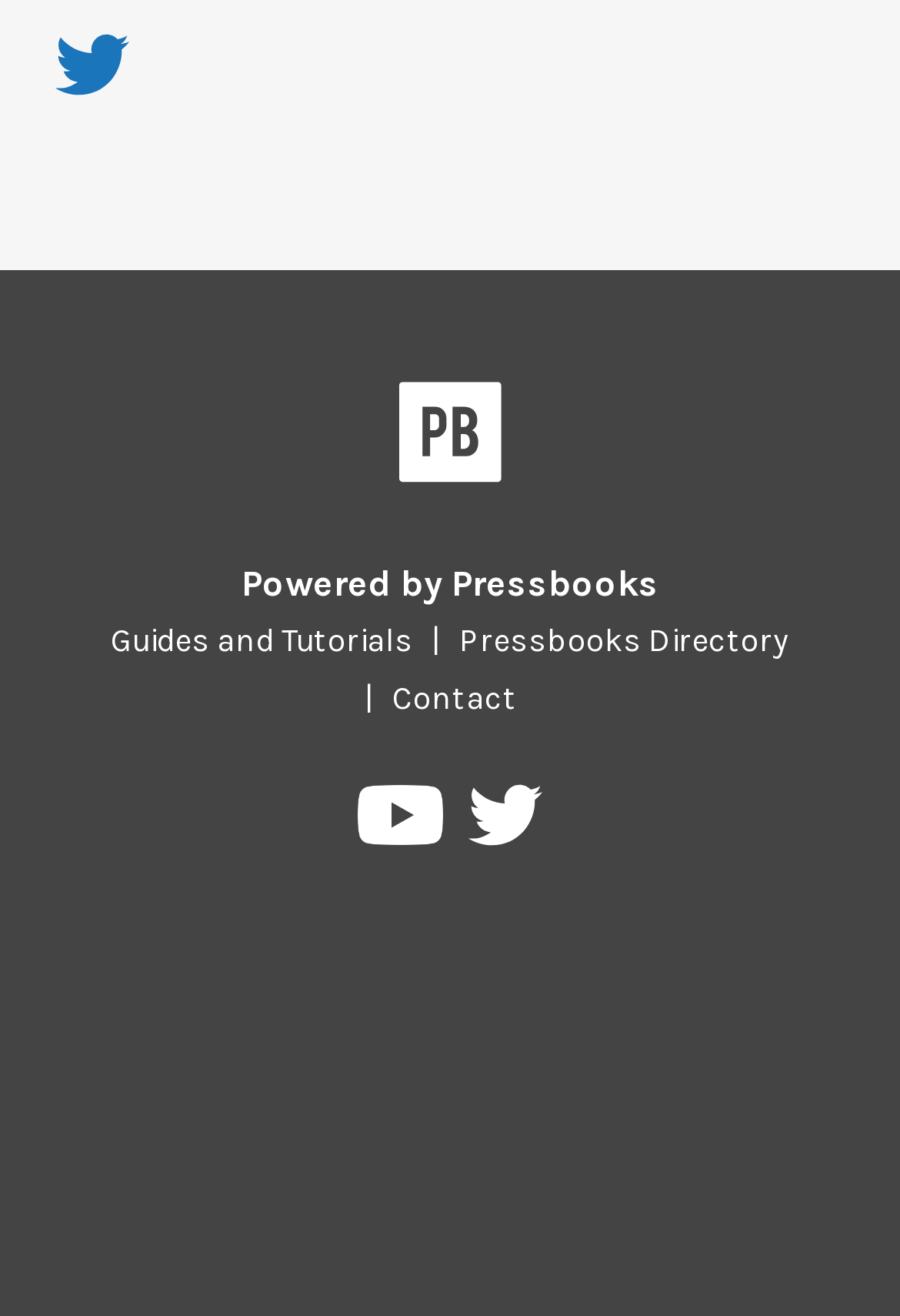How can users contact the platform?
Please look at the screenshot and answer using one word or phrase.

Through the 'Contact' link